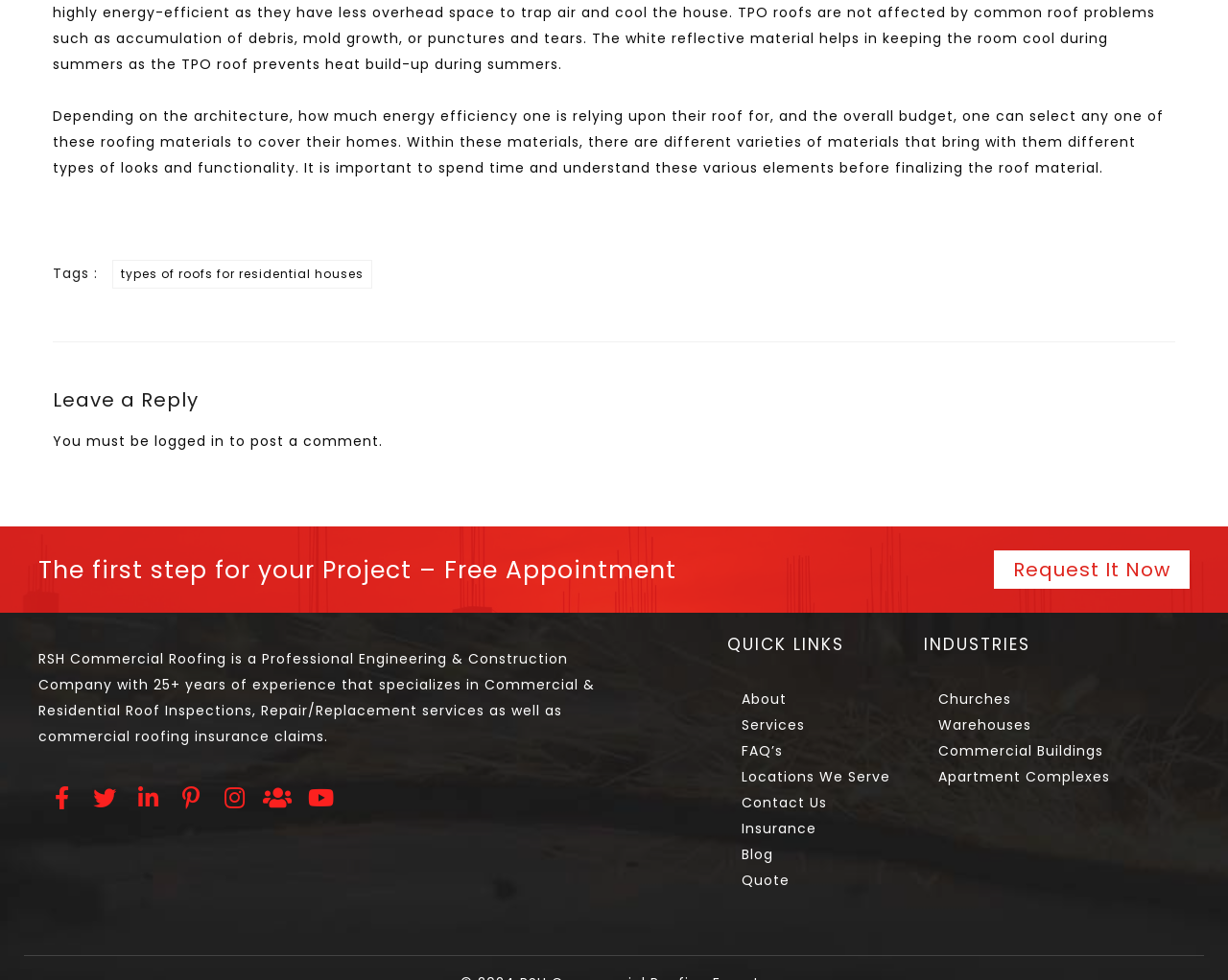Using the provided description Services, find the bounding box coordinates for the UI element. Provide the coordinates in (top-left x, top-left y, bottom-right x, bottom-right y) format, ensuring all values are between 0 and 1.

[0.604, 0.73, 0.655, 0.75]